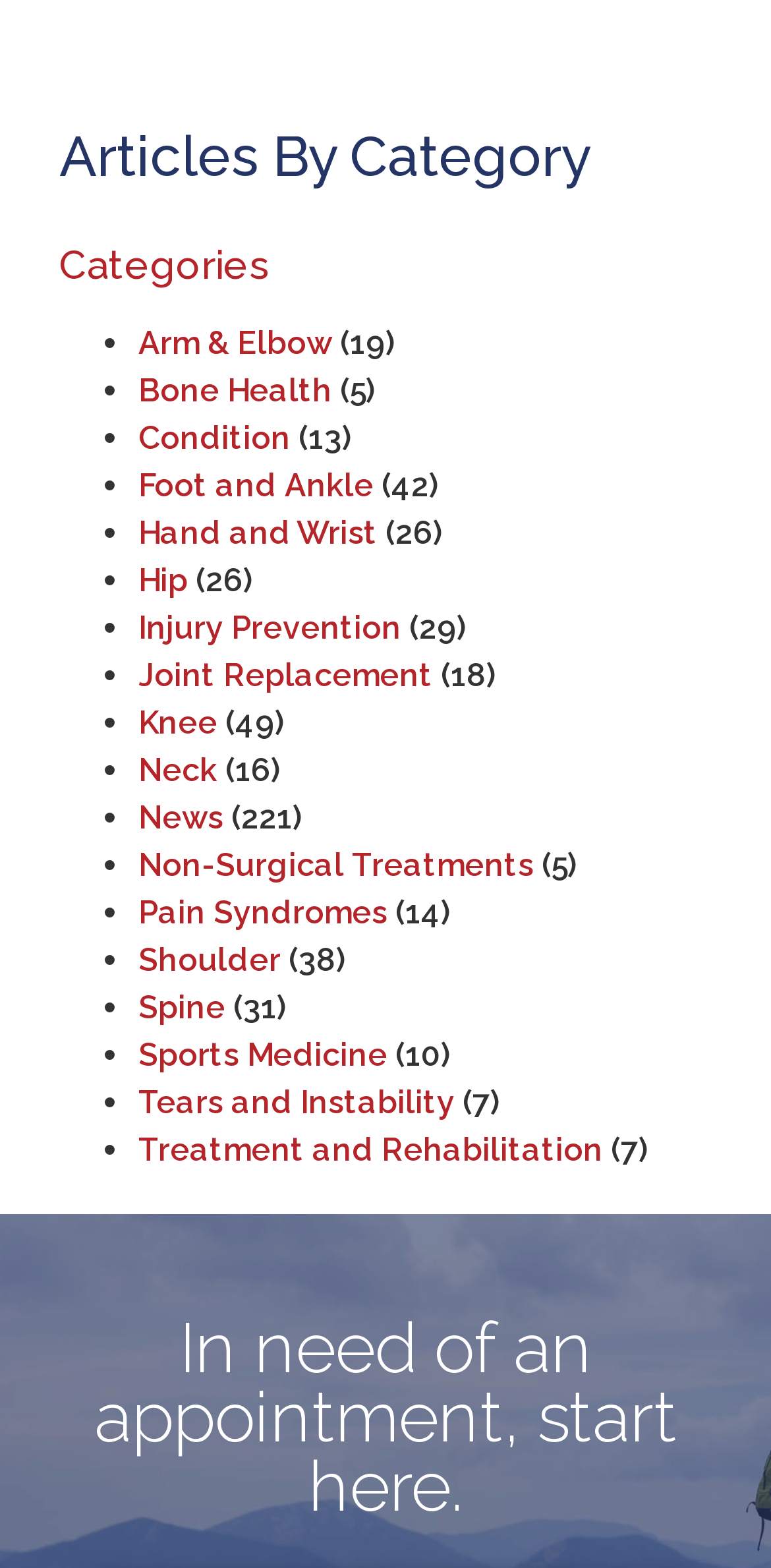Locate the bounding box of the UI element defined by this description: "our Home Page". The coordinates should be given as four float numbers between 0 and 1, formatted as [left, top, right, bottom].

None